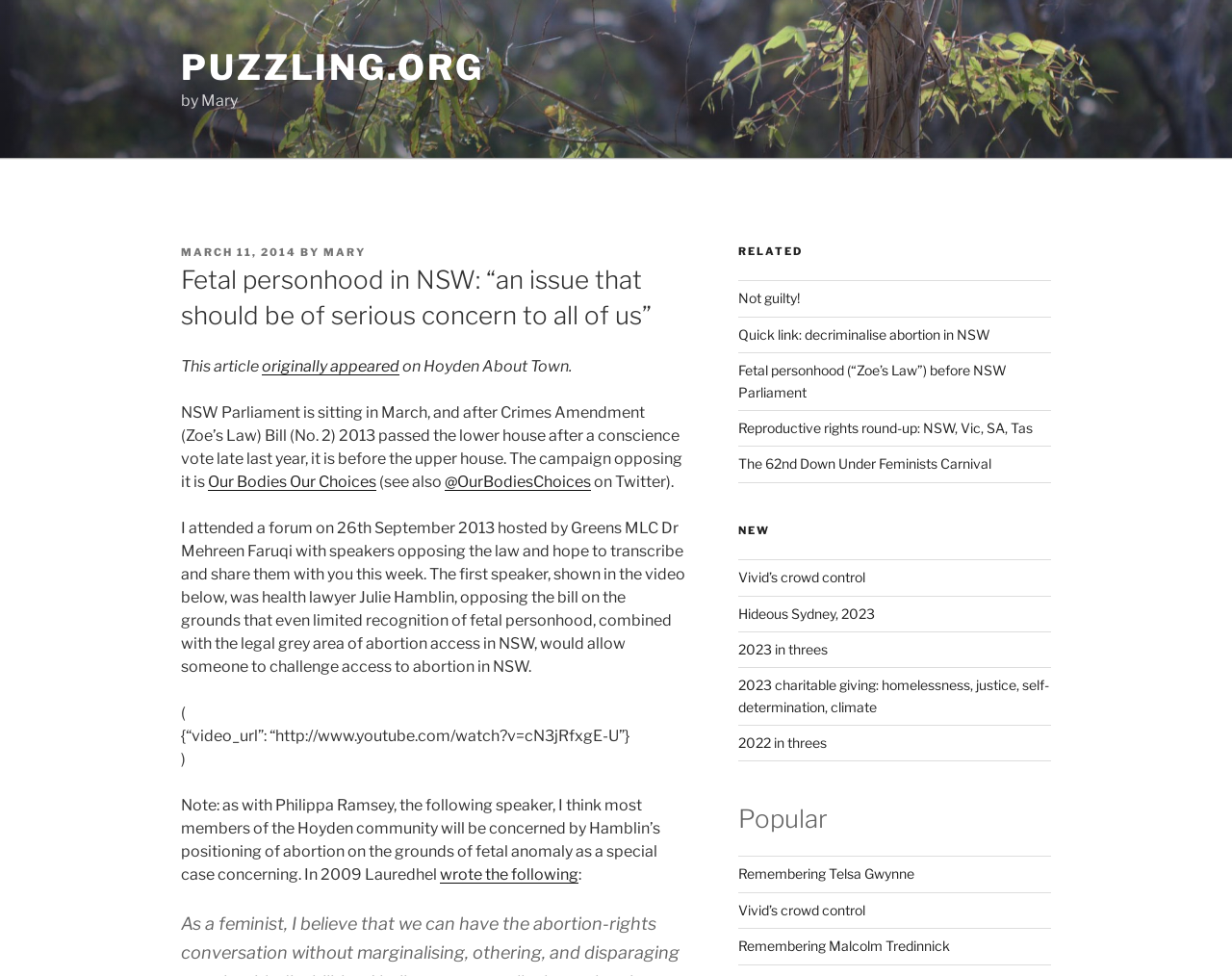What is the name of the organization opposing the Crimes Amendment (Zoe’s Law) Bill?
Please craft a detailed and exhaustive response to the question.

The organization opposing the bill is mentioned in the article as 'Our Bodies Our Choices' and is also linked to their Twitter handle '@OurBodiesChoices'.